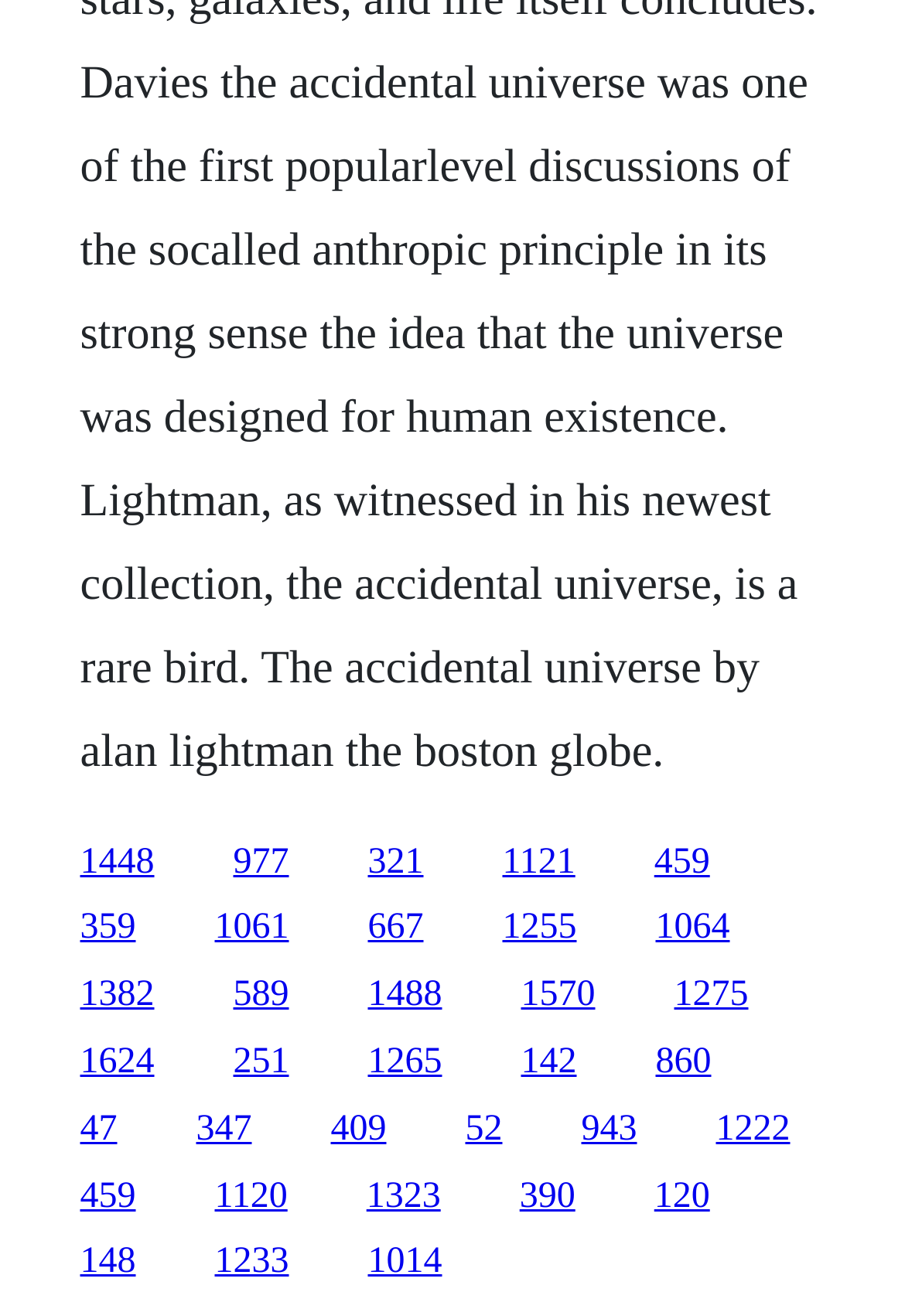Please find the bounding box coordinates of the clickable region needed to complete the following instruction: "visit the third link". The bounding box coordinates must consist of four float numbers between 0 and 1, i.e., [left, top, right, bottom].

[0.406, 0.639, 0.468, 0.669]